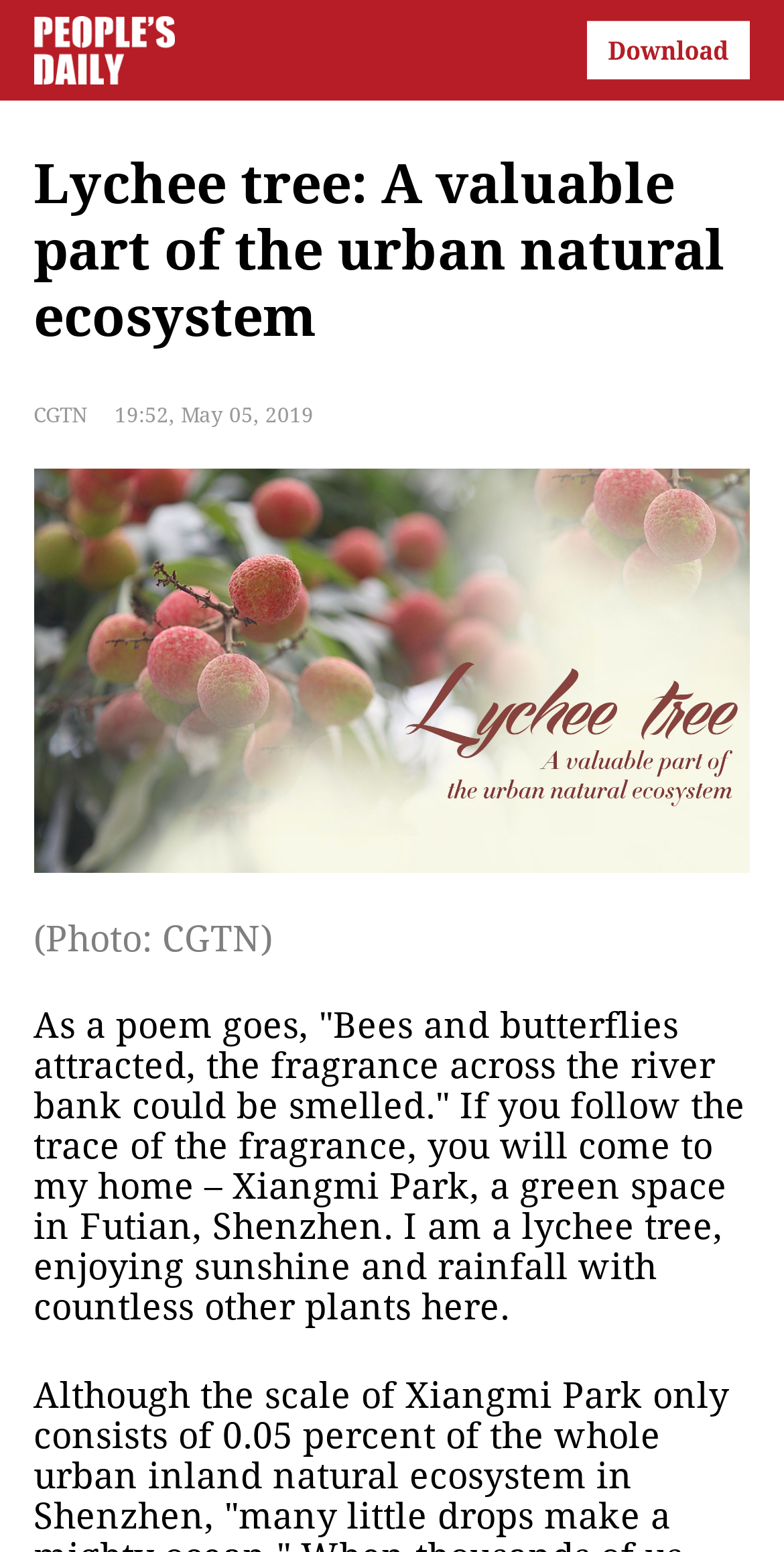Answer briefly with one word or phrase:
What is the name of the park mentioned in the article?

Xiangmi Park